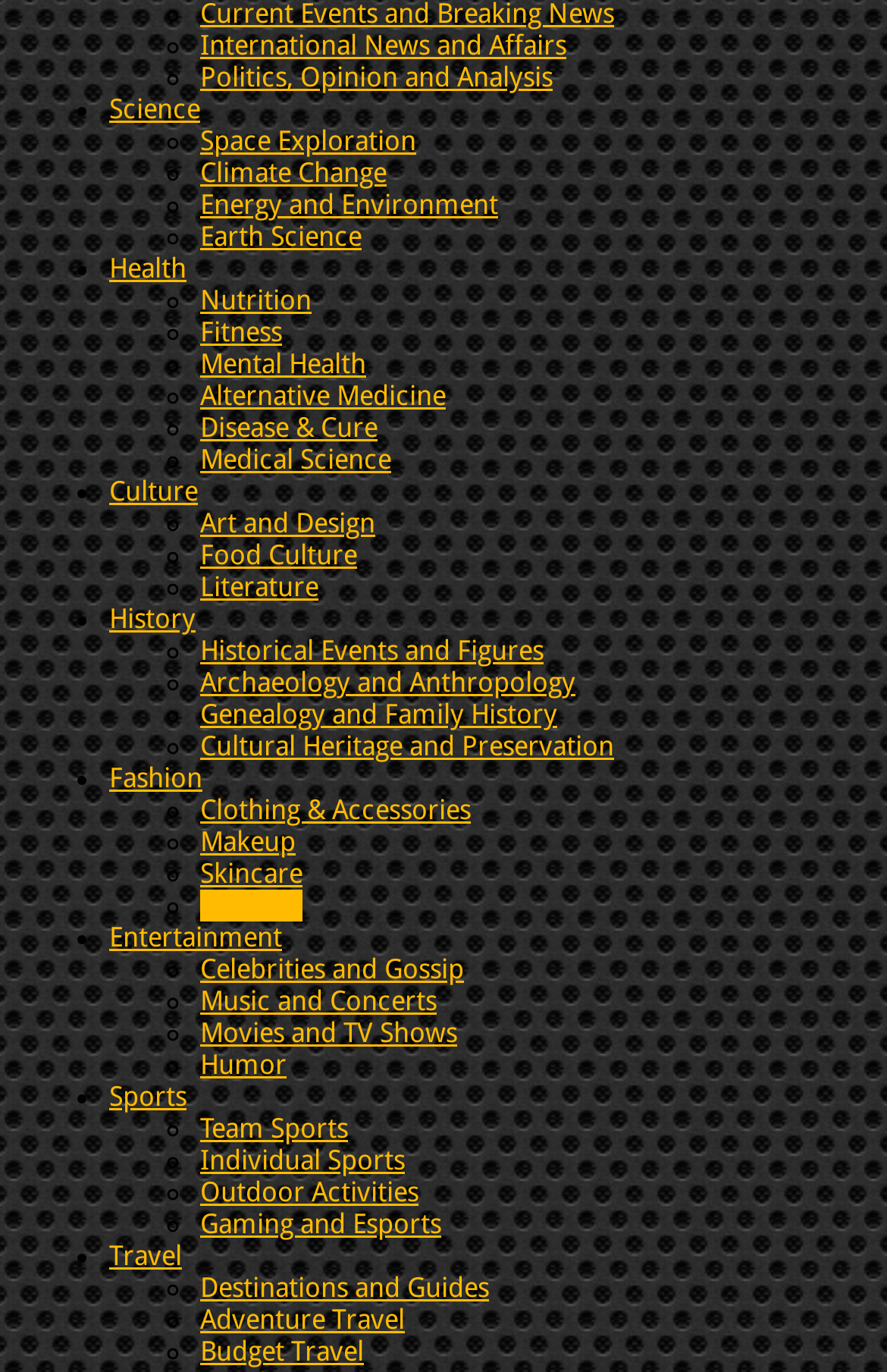What is the first category listed under Health?
Based on the image, give a one-word or short phrase answer.

Nutrition